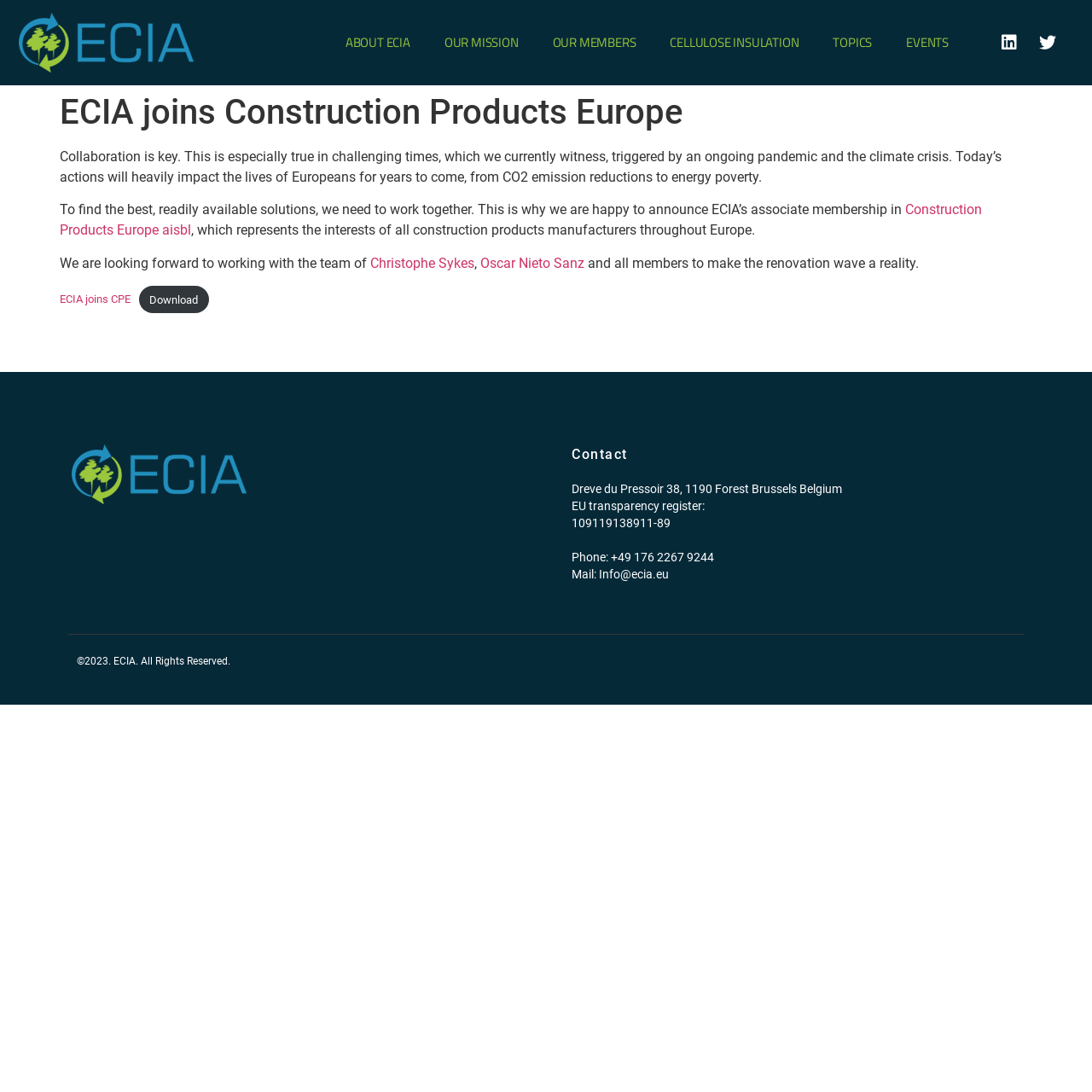Select the bounding box coordinates of the element I need to click to carry out the following instruction: "Visit the ABOUT ECIA page".

[0.301, 0.02, 0.391, 0.058]